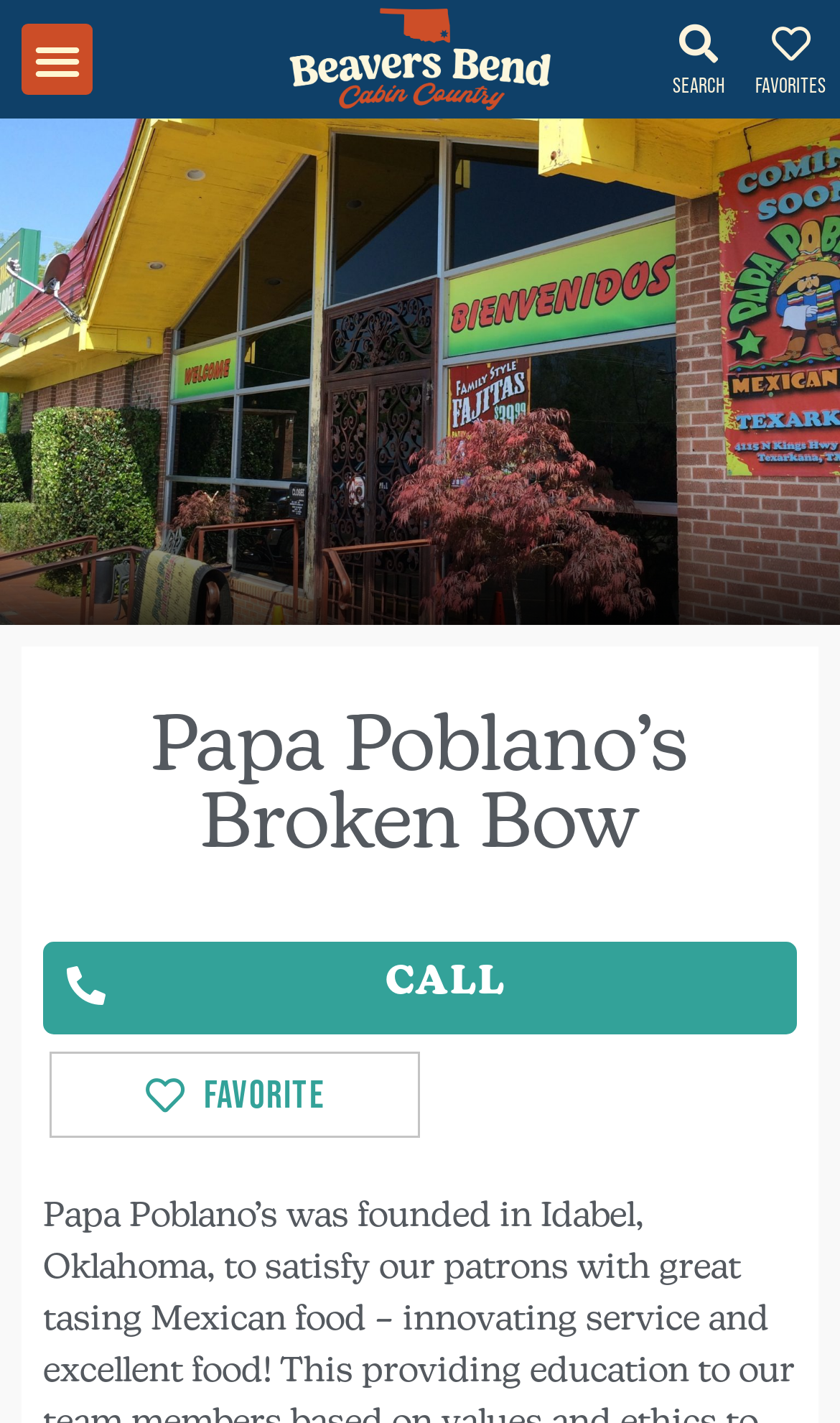Given the following UI element description: "Call", find the bounding box coordinates in the webpage screenshot.

[0.051, 0.662, 0.949, 0.727]